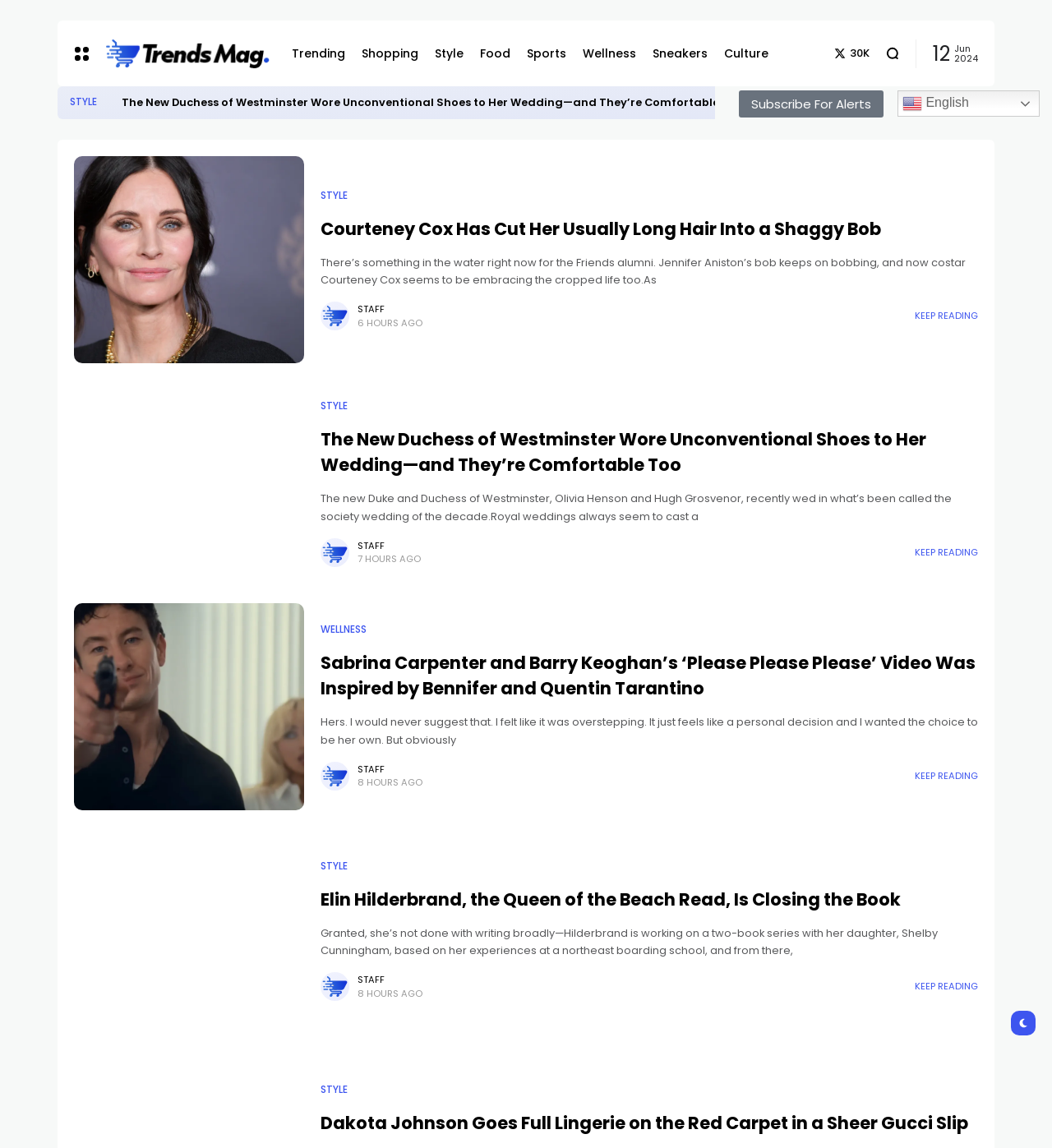What categories are available on the website? Using the information from the screenshot, answer with a single word or phrase.

Trending, Shopping, Style, Food, Sports, Wellness, Sneakers, Culture